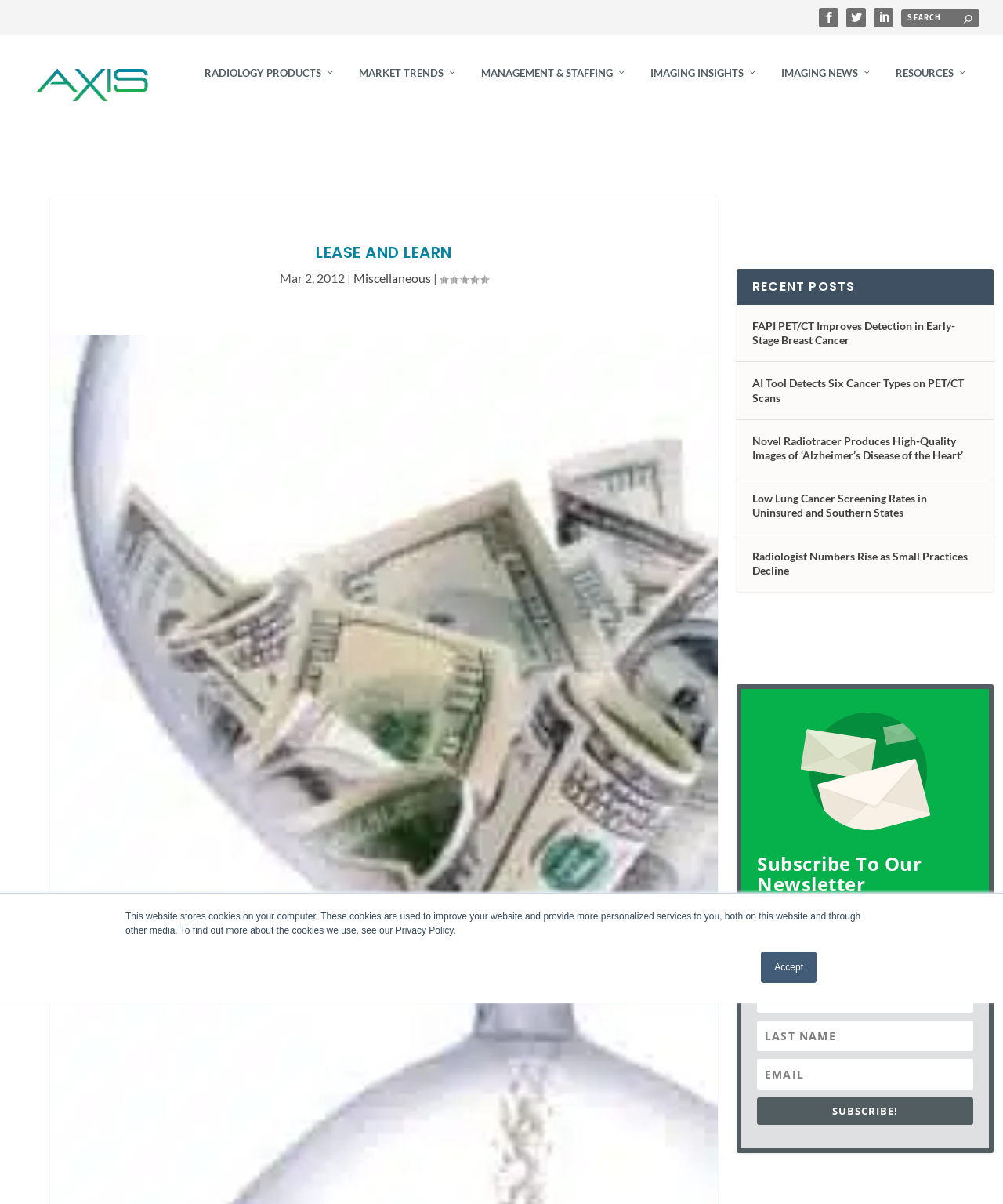Respond with a single word or phrase:
What is the function of the button 'SUBSCRIBE!'?

Subscribe to newsletter